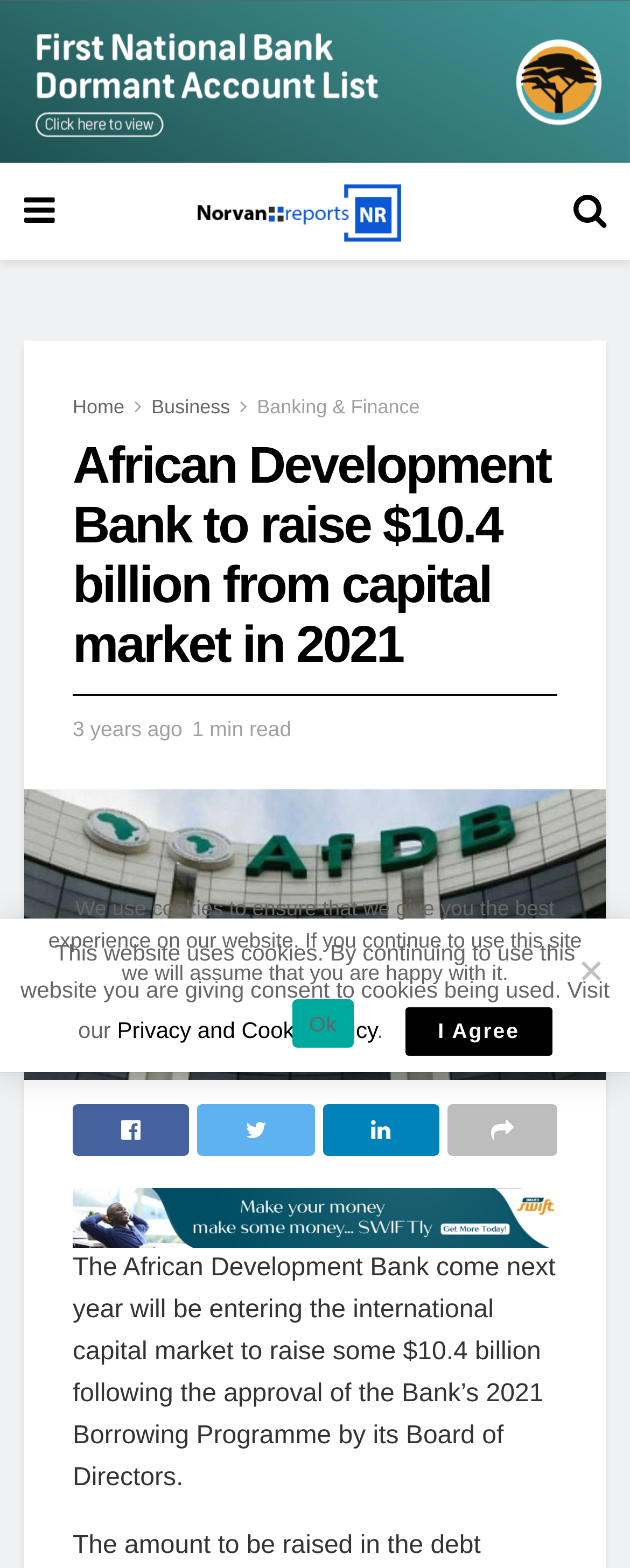What is the name of the website?
Please analyze the image and answer the question with as much detail as possible.

The answer can be found in the top-left corner of the webpage, where the website's logo and name are displayed.